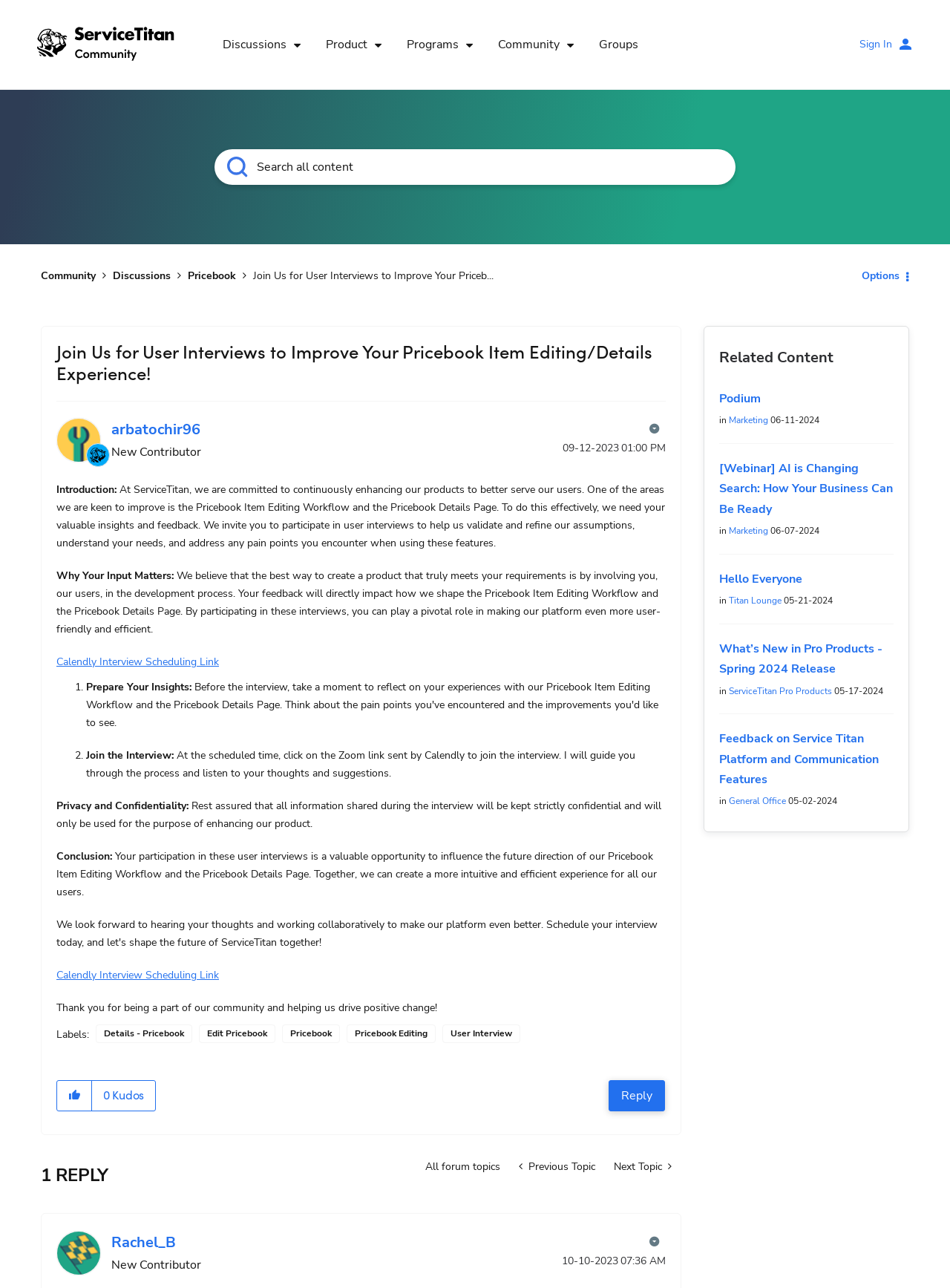What is the purpose of the user interviews?
From the image, respond using a single word or phrase.

To improve Pricebook Item Editing Workflow and Pricebook Details Page